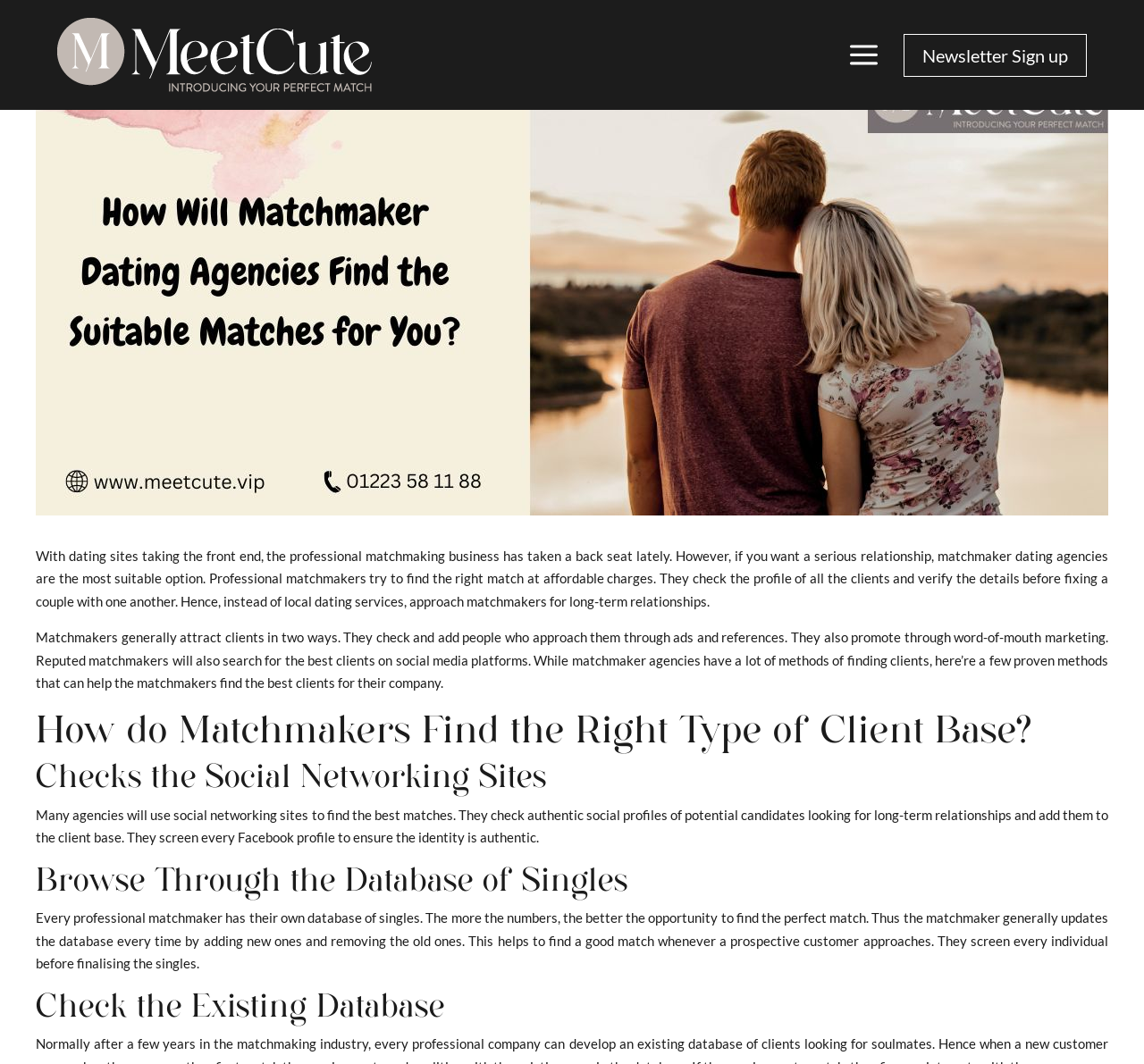Provide a brief response to the question below using a single word or phrase: 
How do matchmakers find clients?

Through ads, references, and social media